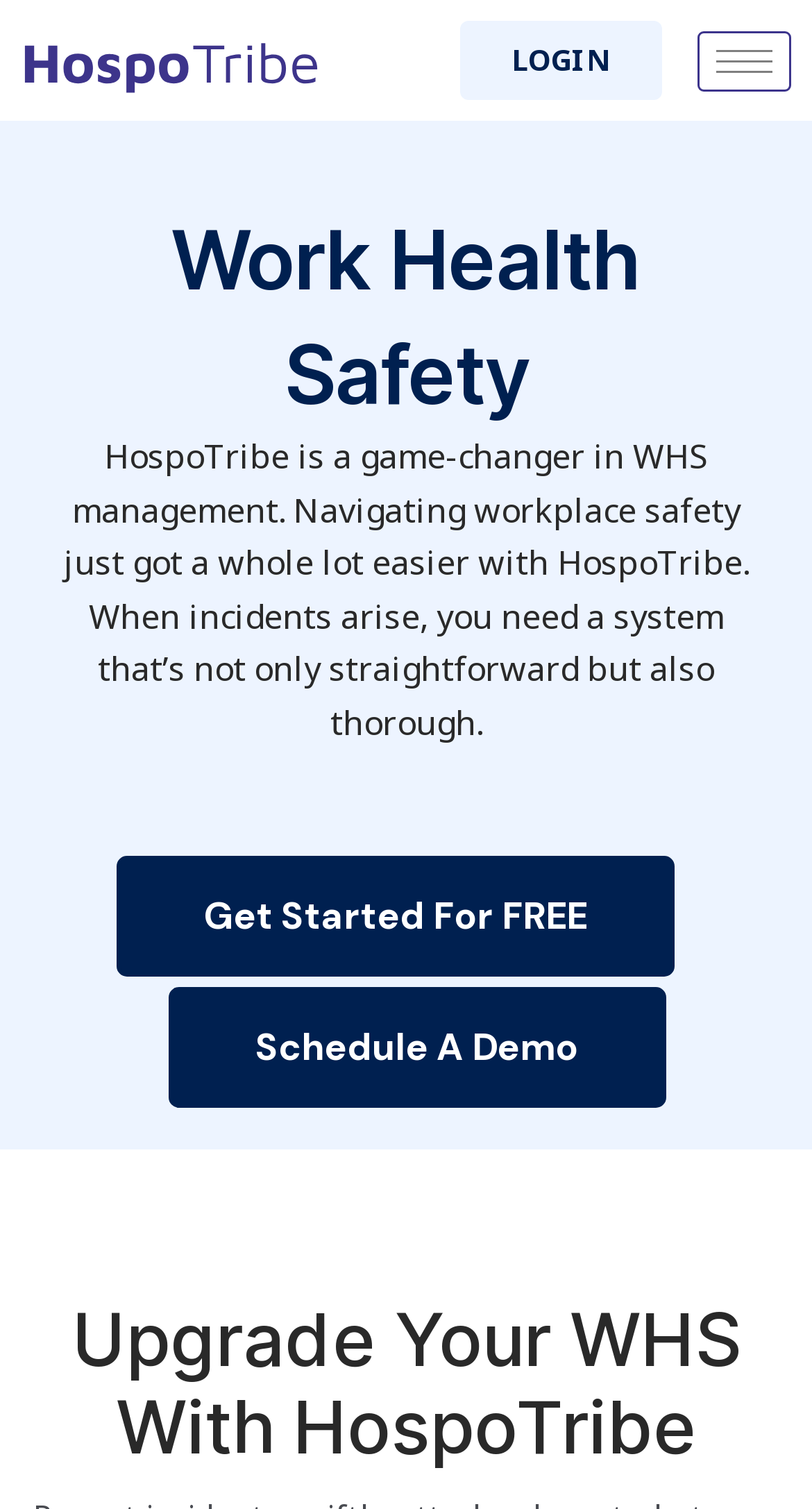What is the tone of the webpage content?
Using the screenshot, give a one-word or short phrase answer.

Promotional